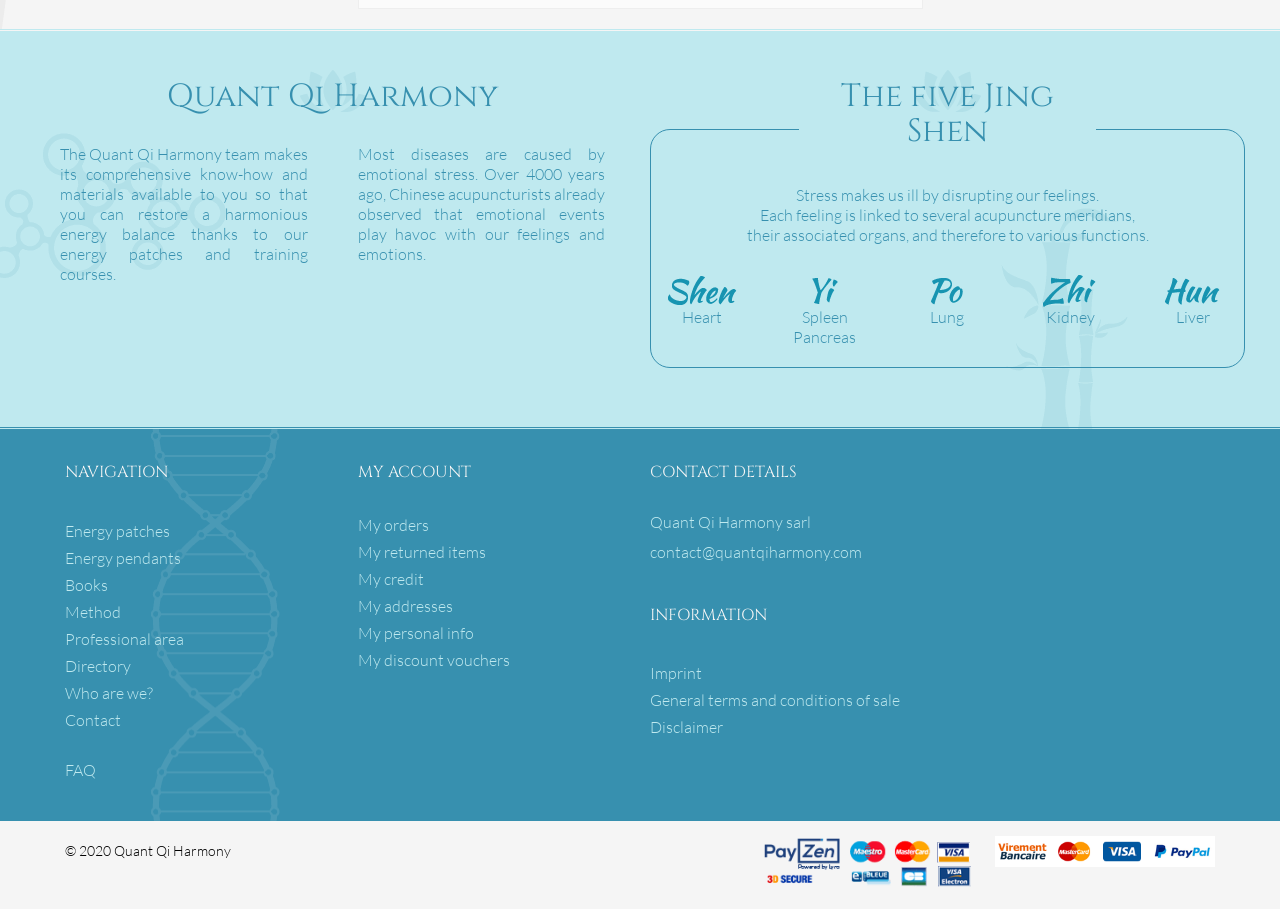Provide the bounding box coordinates of the HTML element this sentence describes: "Method".

[0.051, 0.662, 0.095, 0.684]